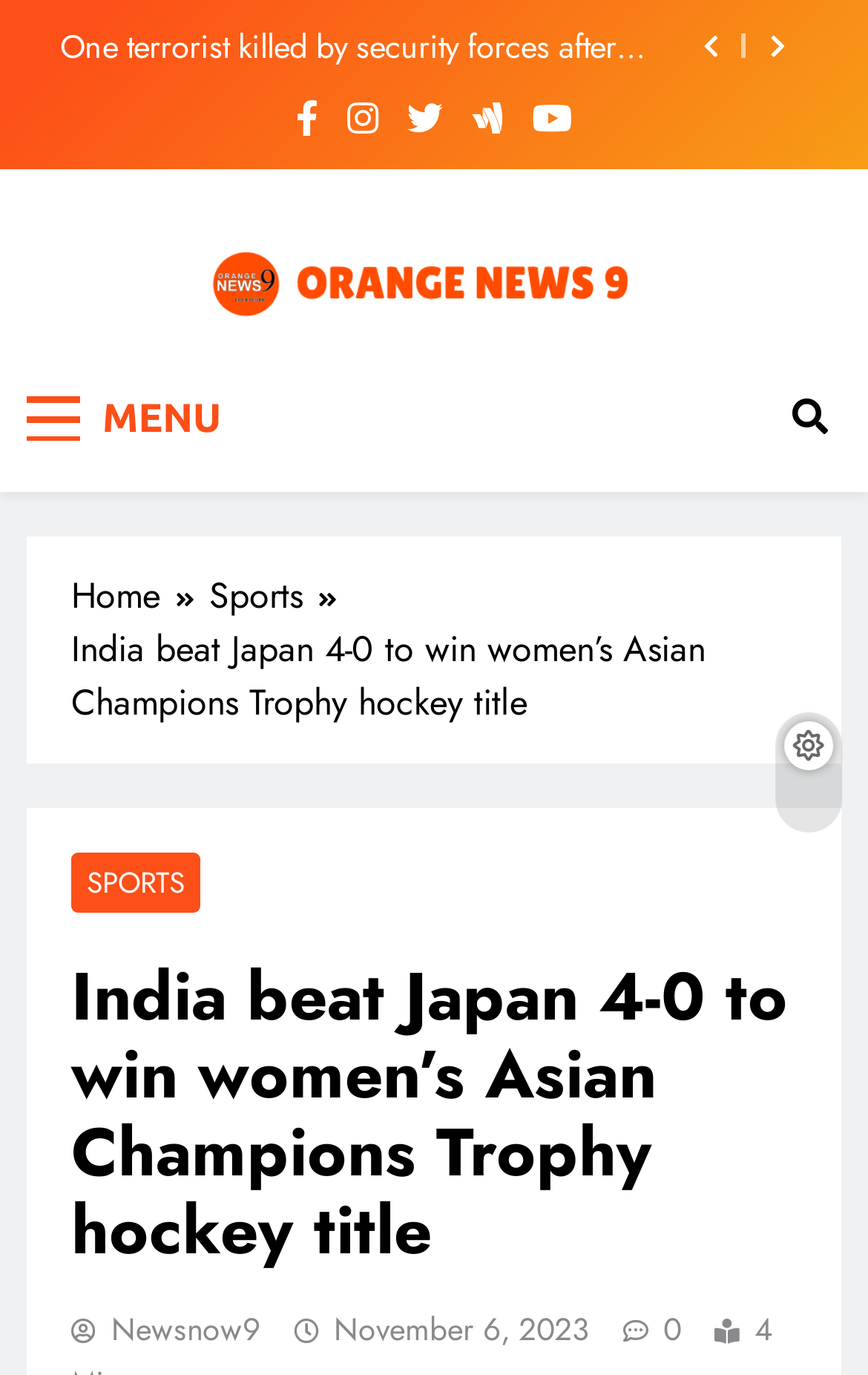Please identify the bounding box coordinates of the clickable region that I should interact with to perform the following instruction: "Browse latest articles". The coordinates should be expressed as four float numbers between 0 and 1, i.e., [left, top, right, bottom].

None